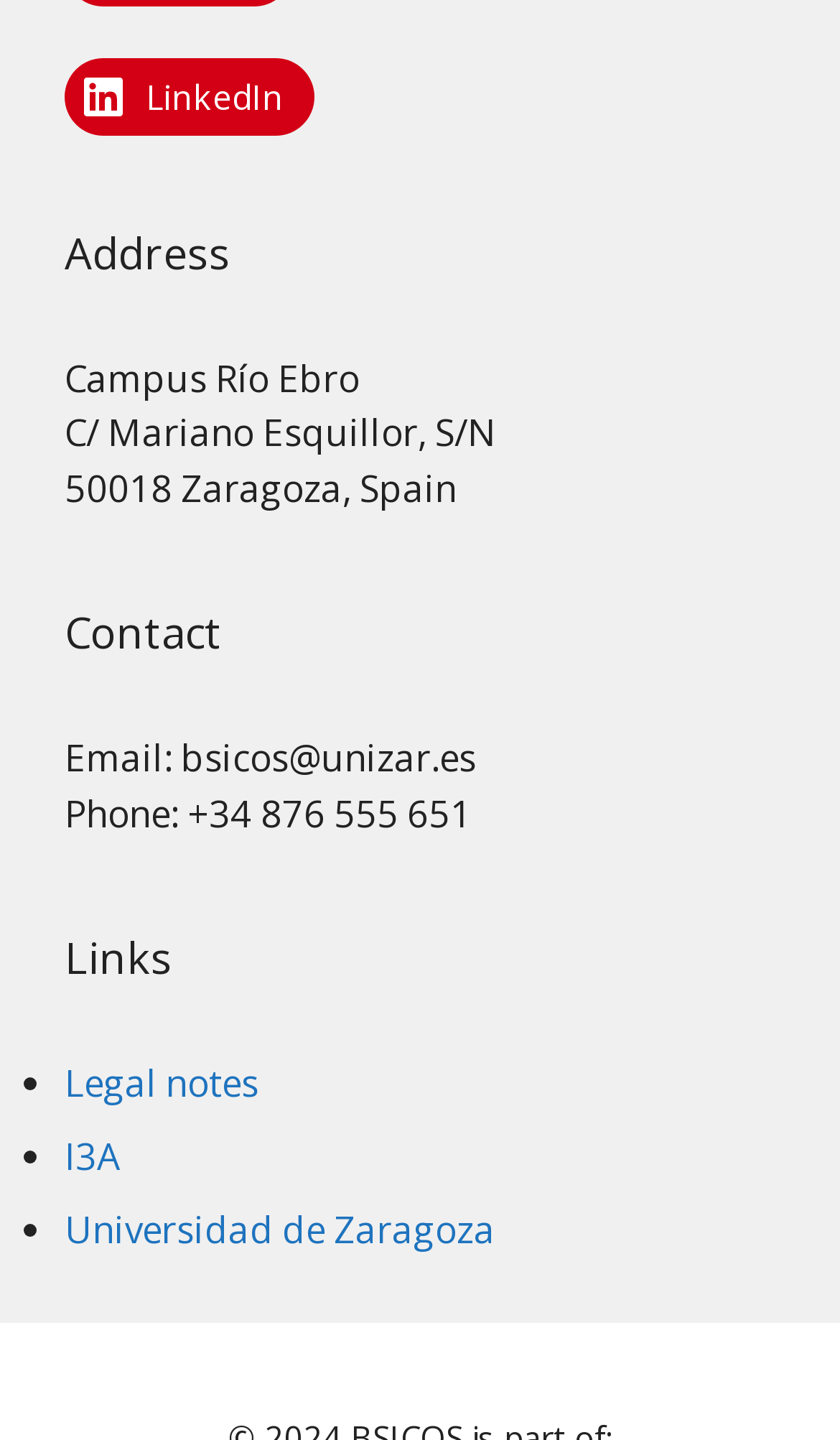Using the provided element description, identify the bounding box coordinates as (top-left x, top-left y, bottom-right x, bottom-right y). Ensure all values are between 0 and 1. Description: I3A

[0.077, 0.786, 0.144, 0.821]